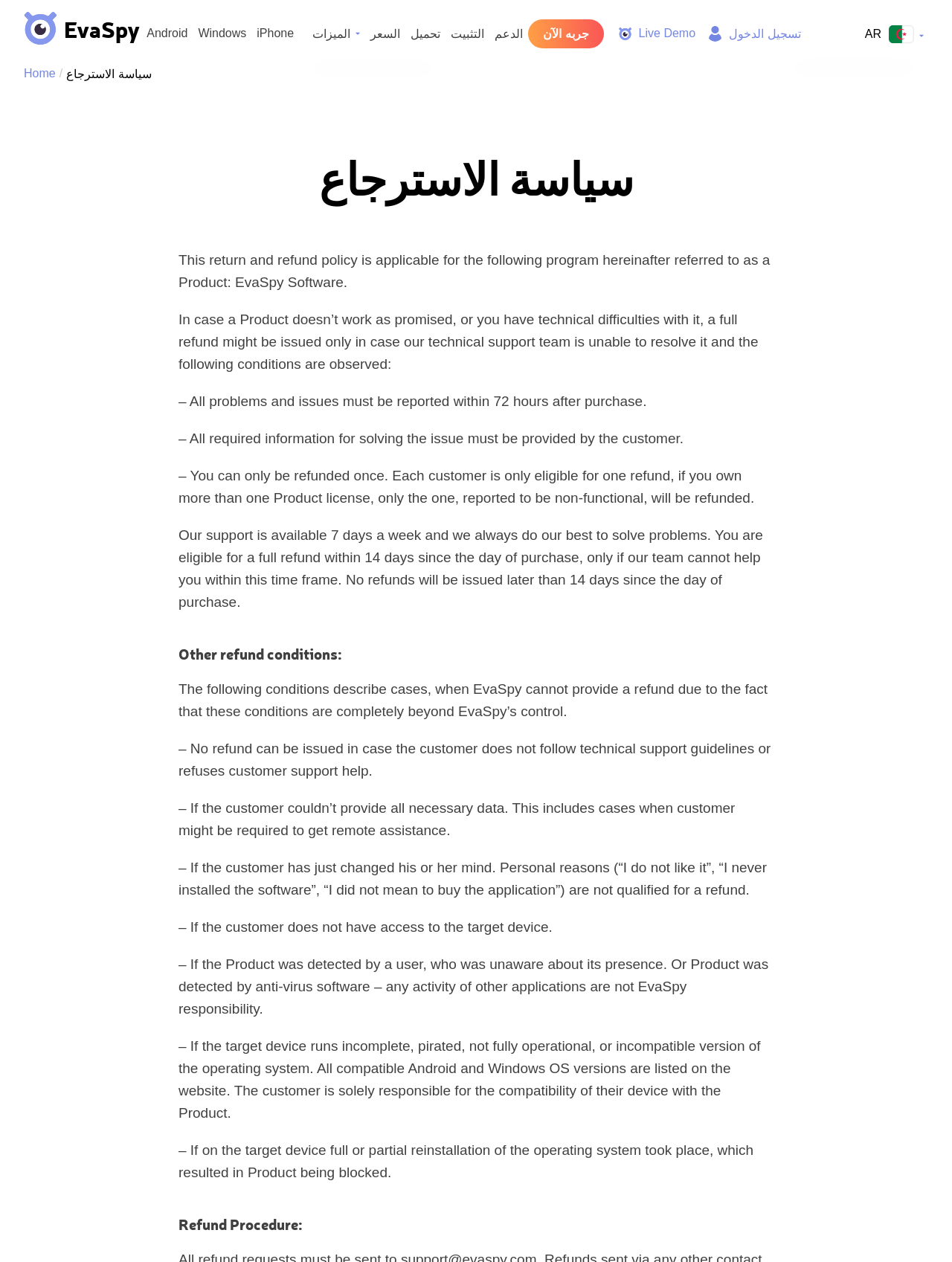Please respond in a single word or phrase: 
What is the refund policy for EvaSpy software?

14 days